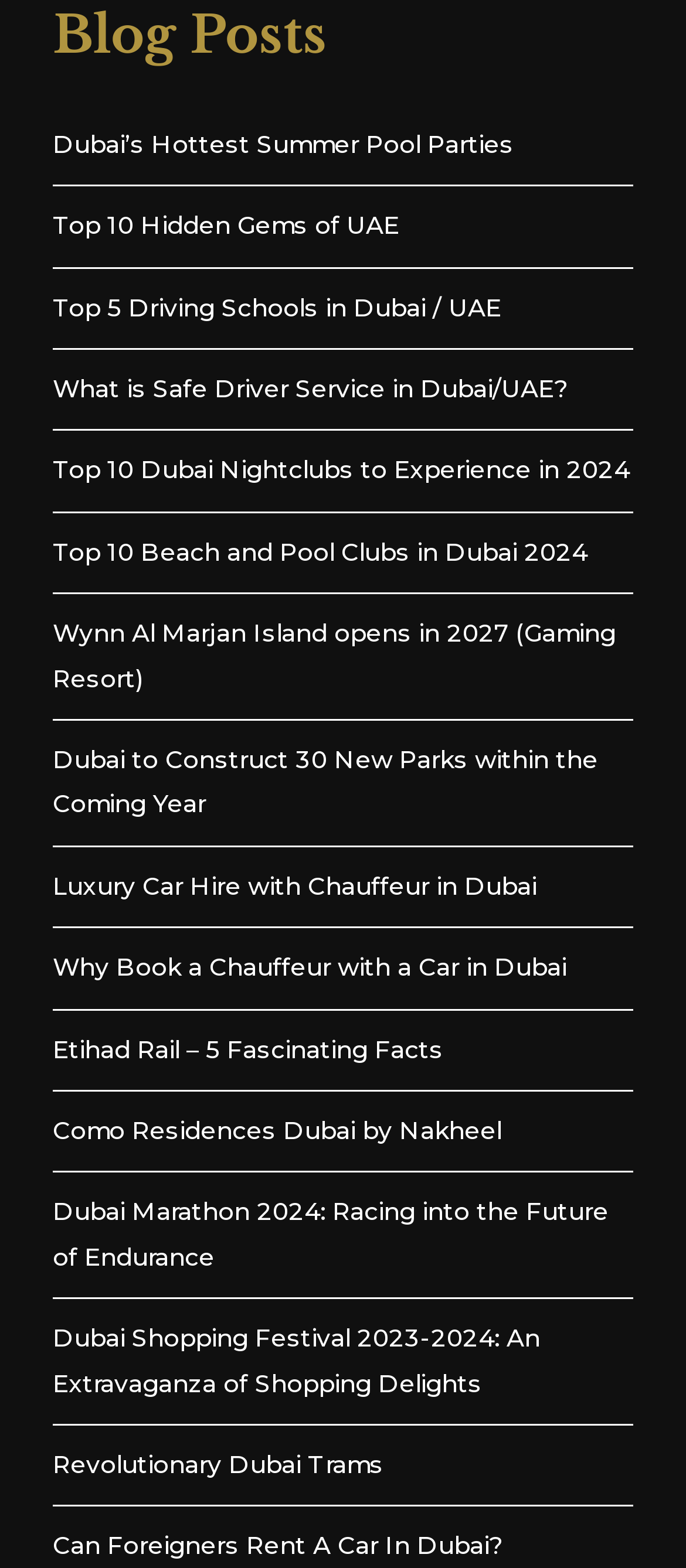Please determine the bounding box coordinates of the element to click in order to execute the following instruction: "Learn about Top 10 Hidden Gems of UAE". The coordinates should be four float numbers between 0 and 1, specified as [left, top, right, bottom].

[0.077, 0.135, 0.582, 0.153]